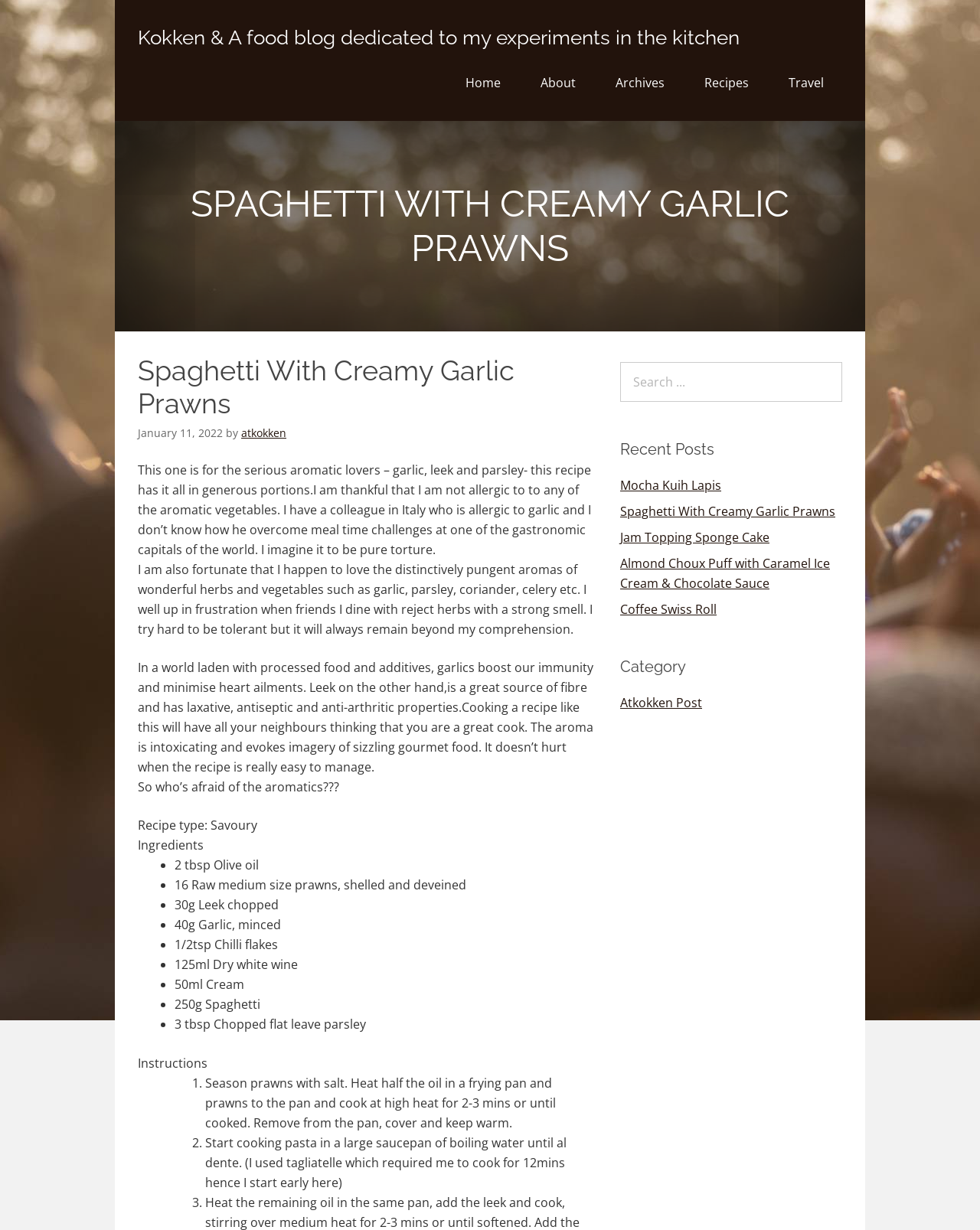Generate a comprehensive description of the webpage.

This webpage is a food blog dedicated to sharing recipes and cooking experiments. At the top, there is a heading that reads "Kokken & A food blog dedicated to my experiments in the kitchen" with a link to the blog's homepage. Below this, there are navigation links to "Home", "About", "Archives", "Recipes", and "Travel".

The main content of the page is a recipe for "Spaghetti With Creamy Garlic Prawns". The recipe title is displayed prominently, followed by a brief introduction to the dish, which highlights the aromatic flavors of garlic, leek, and parsley. The introduction is written in a personal tone, with the author sharing their enthusiasm for these ingredients and their experience with a colleague who is allergic to garlic.

Below the introduction, there is a section with the recipe details, including the recipe type, ingredients, and instructions. The ingredients are listed in a bullet-point format, with 11 items including olive oil, prawns, leek, garlic, and spaghetti. The instructions are divided into three steps, with clear instructions on how to cook the prawns, pasta, and sauce.

On the right-hand side of the page, there is a complementary section with a search box, a "Recent Posts" section, and a "Category" section. The "Recent Posts" section lists five links to other recipes on the blog, including "Mocha Kuih Lapis" and "Jam Topping Sponge Cake". The "Category" section has a single link to "Atkokken Post".